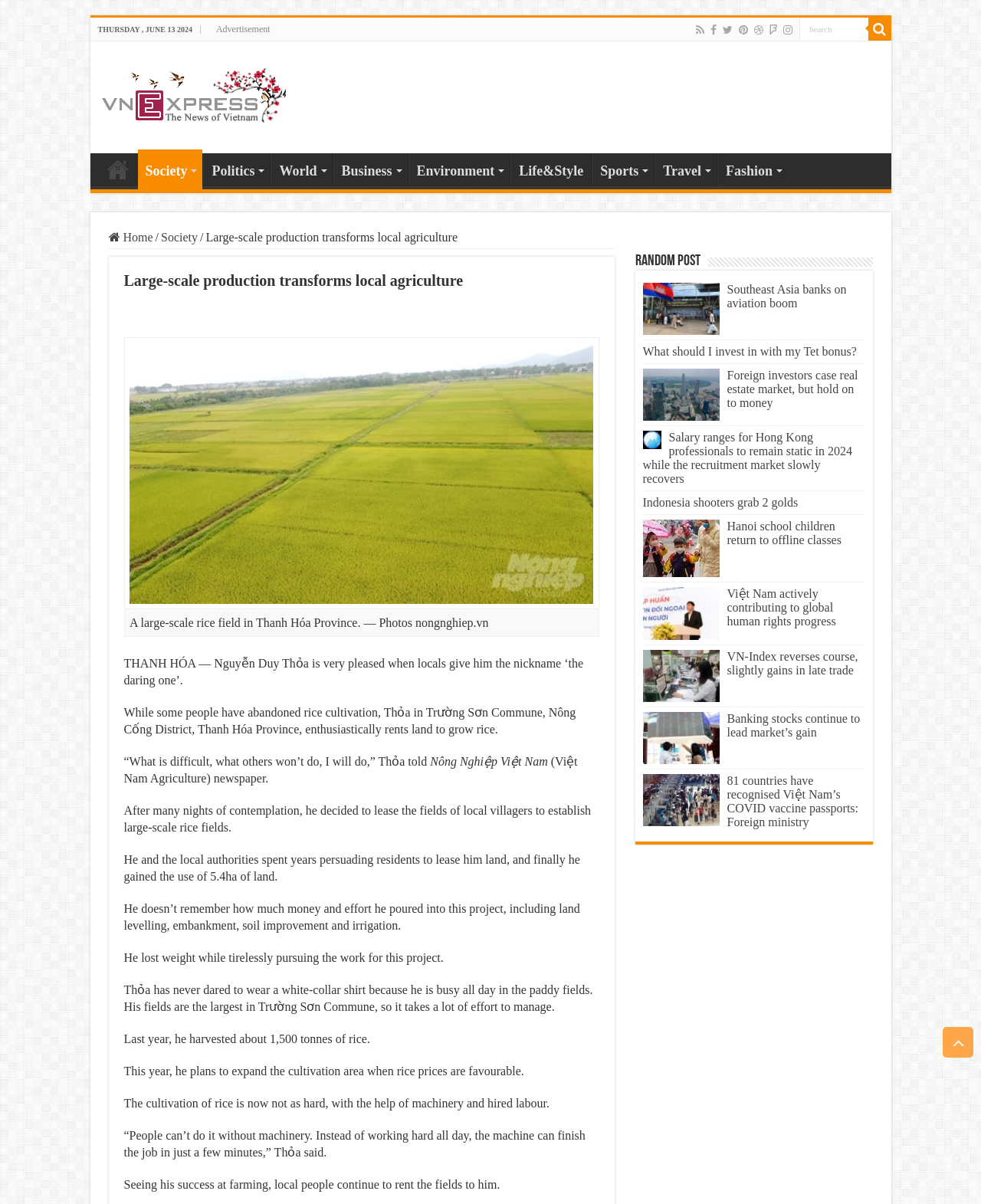Using the details from the image, please elaborate on the following question: What is the name of the news website?

I found the answer by looking at the heading element with the text 'VnExpress News' which is located at the top of the webpage.